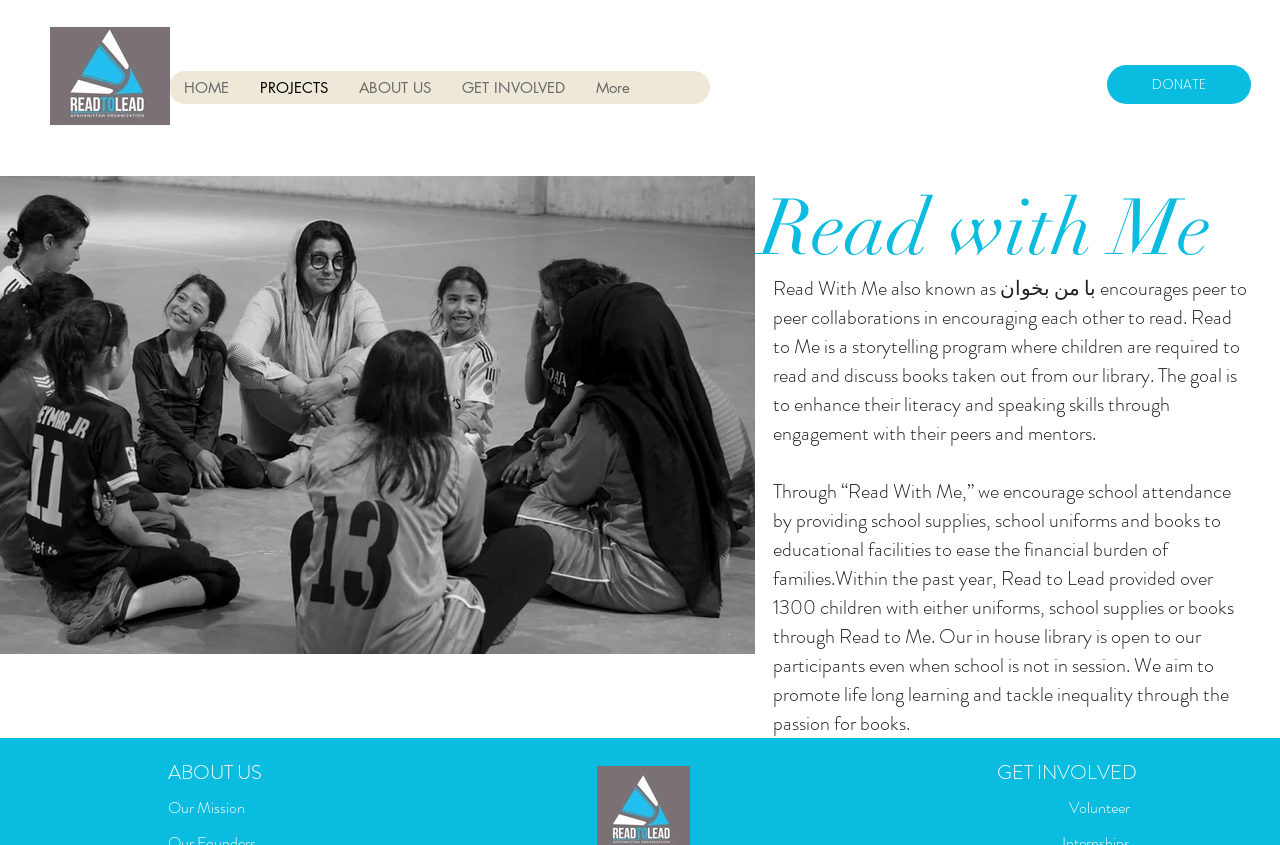Please give a one-word or short phrase response to the following question: 
What is the name of the program that encourages peer to peer collaborations?

Read to Me